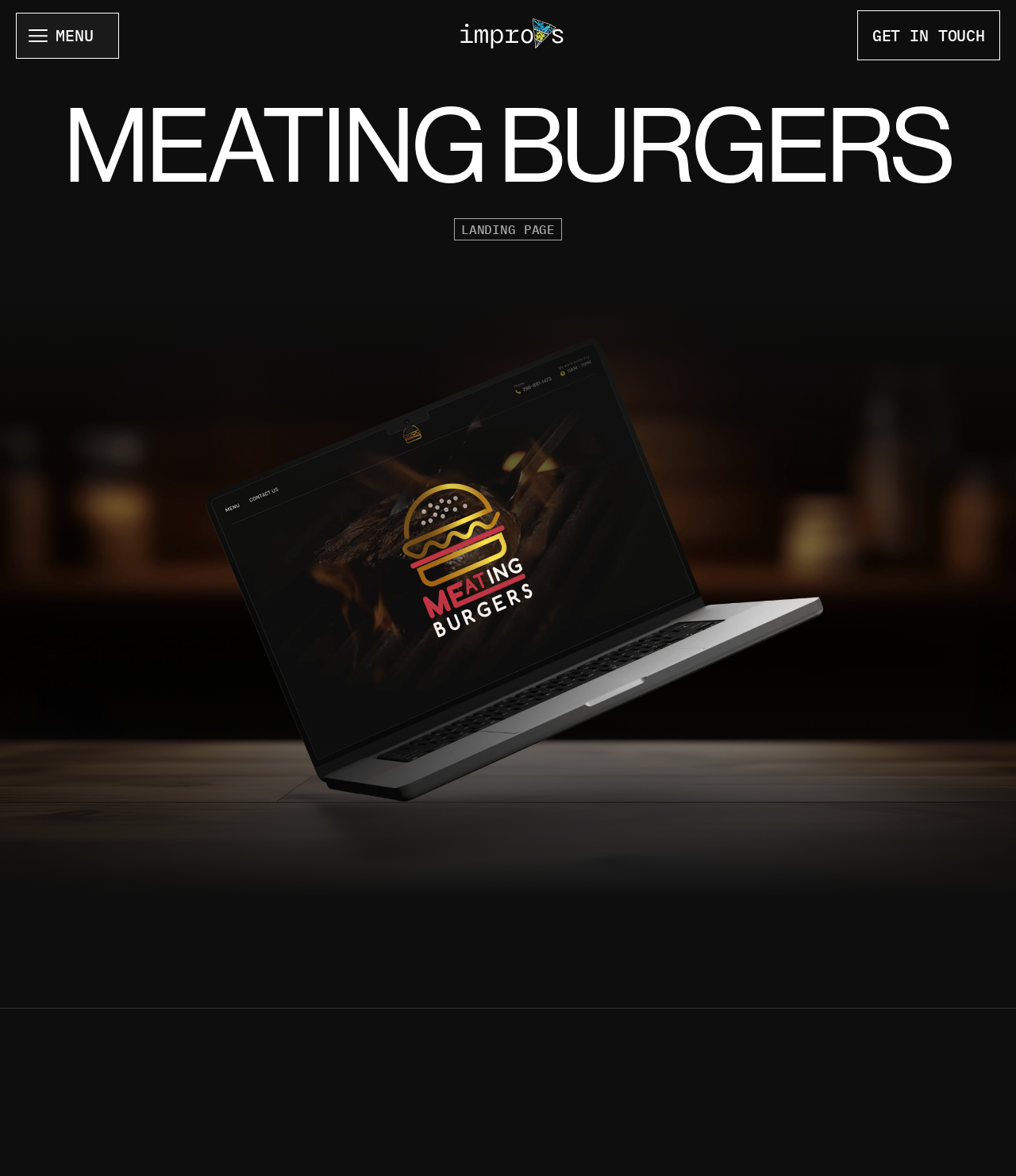Is the 'burger' button located above the 'GET IN TOUCH' button?
Based on the screenshot, provide your answer in one word or phrase.

Yes